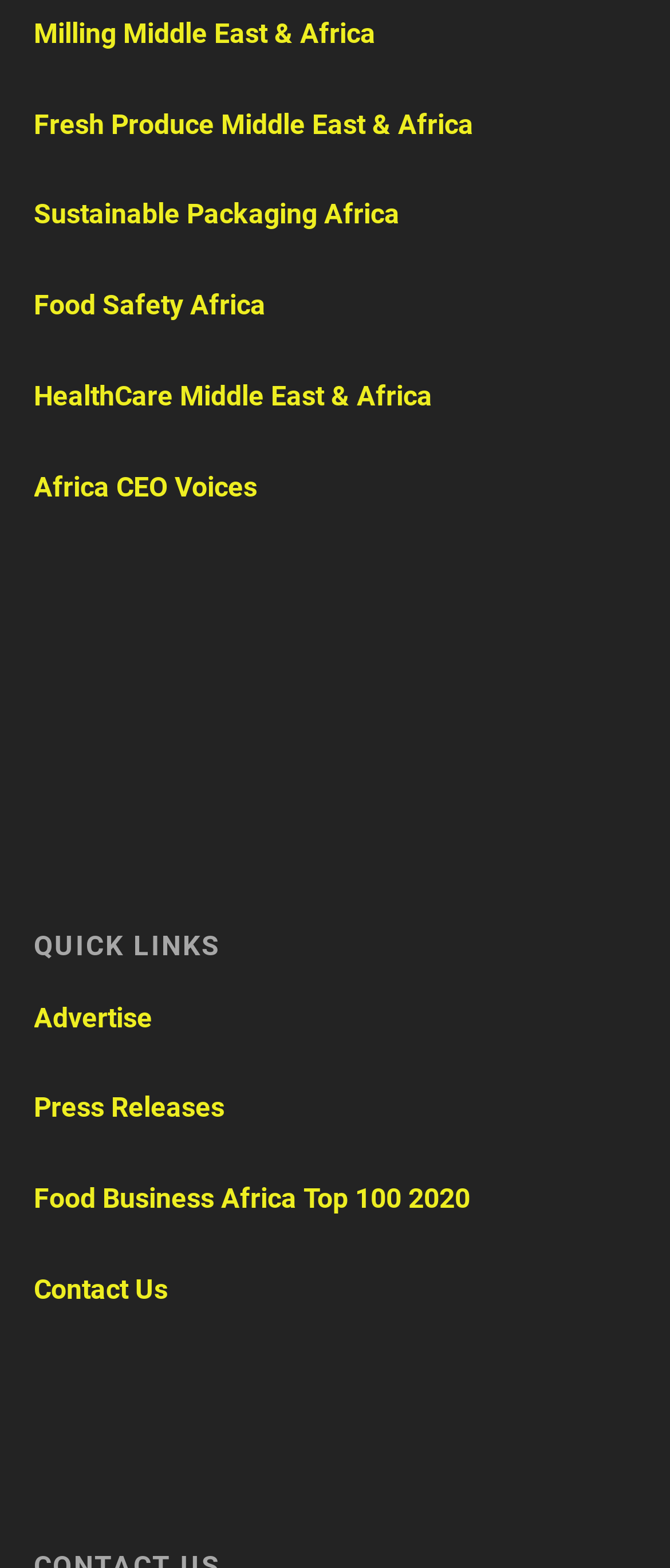Please identify the bounding box coordinates of the element that needs to be clicked to execute the following command: "Contact Us". Provide the bounding box using four float numbers between 0 and 1, formatted as [left, top, right, bottom].

[0.05, 0.812, 0.25, 0.833]